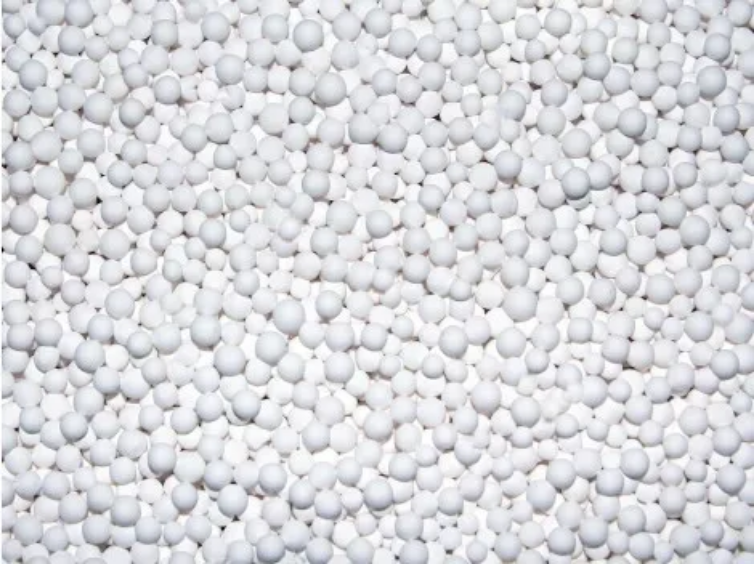What company secured a contract for arsenic treatment?
From the image, respond with a single word or phrase.

Micr'Eau